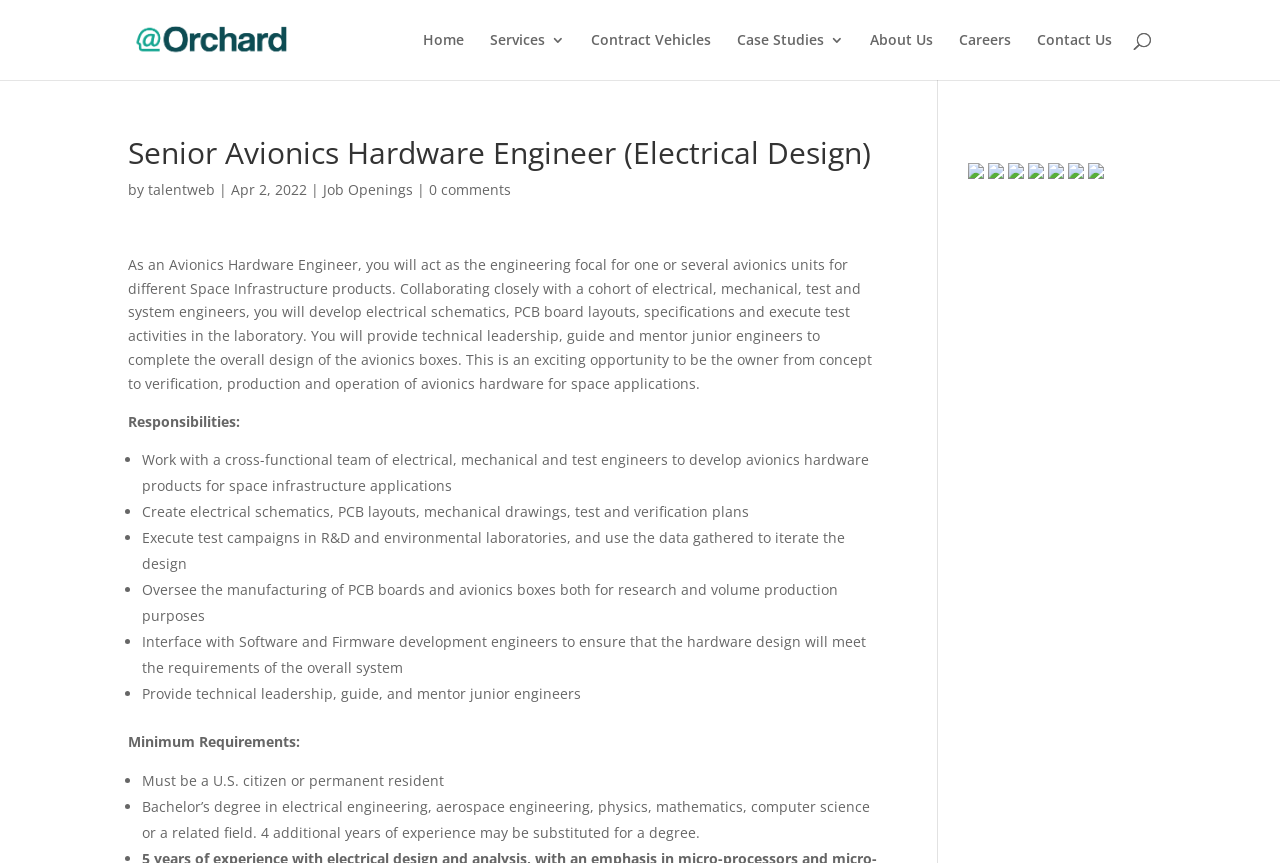What is the minimum educational requirement for the job?
Answer the question based on the image using a single word or a brief phrase.

Bachelor's degree in electrical engineering or related field